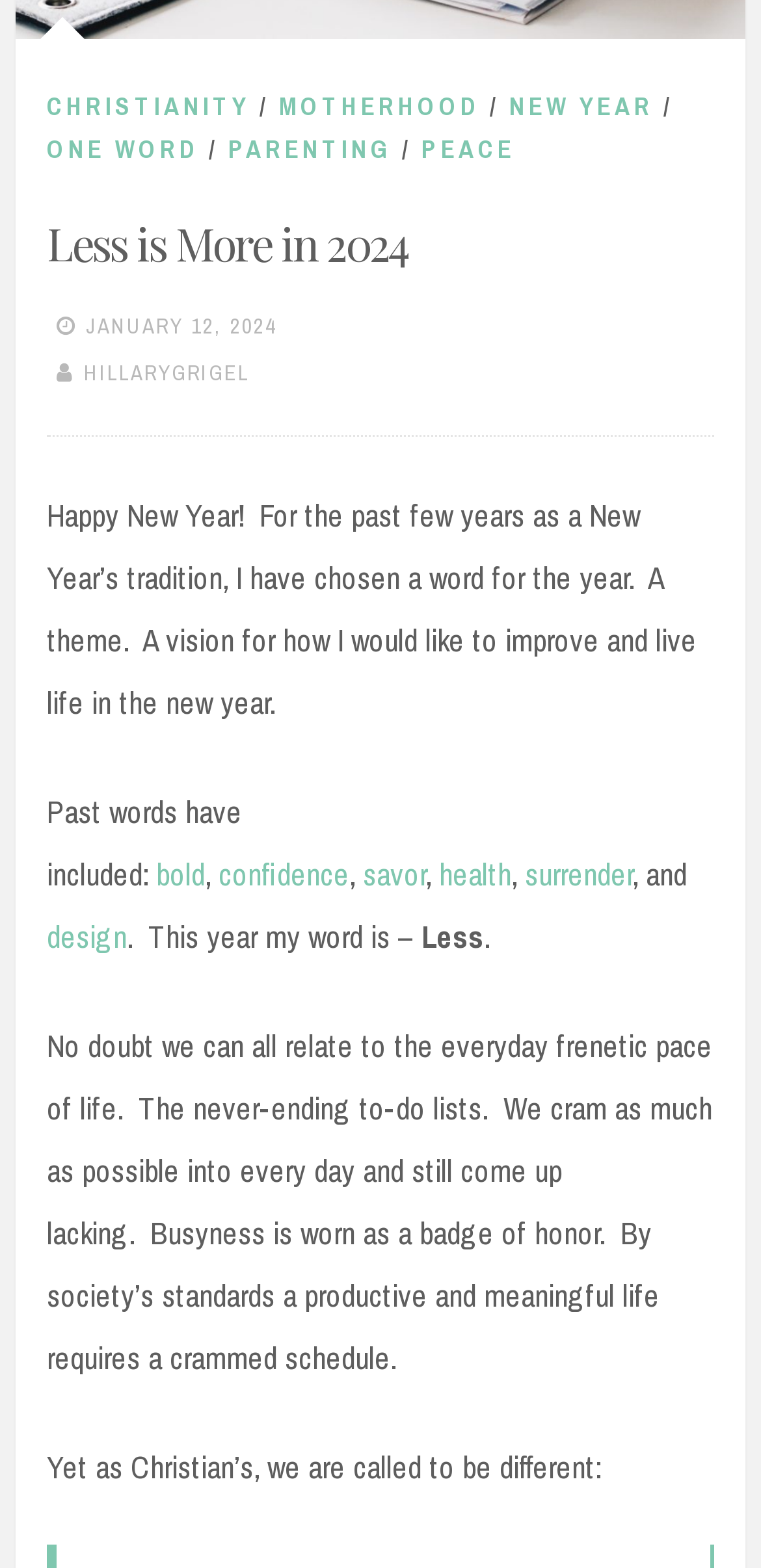What is the current year mentioned in the webpage?
Please provide a single word or phrase as your answer based on the image.

2024